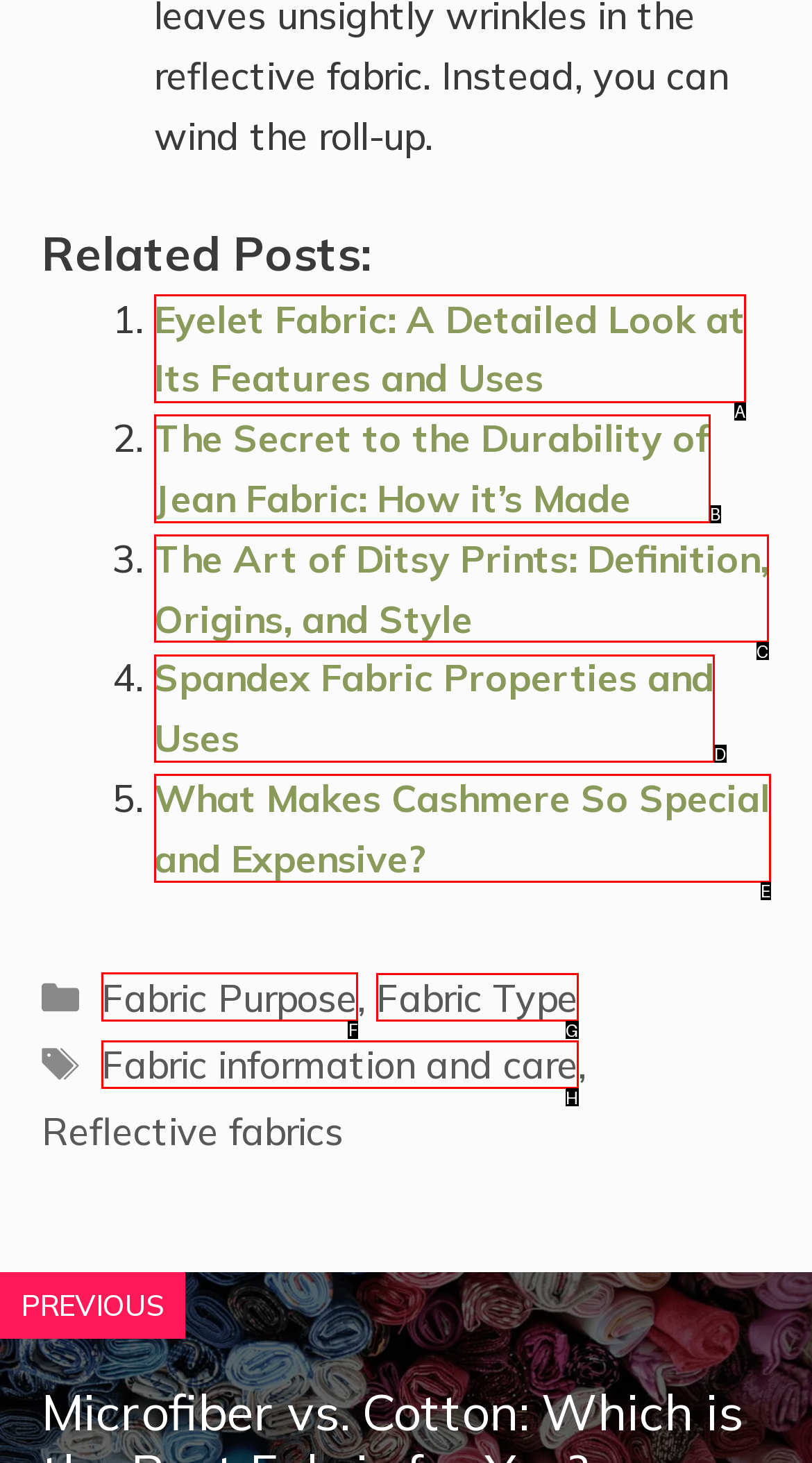Identify the correct lettered option to click in order to perform this task: read about Fabric Purpose. Respond with the letter.

F